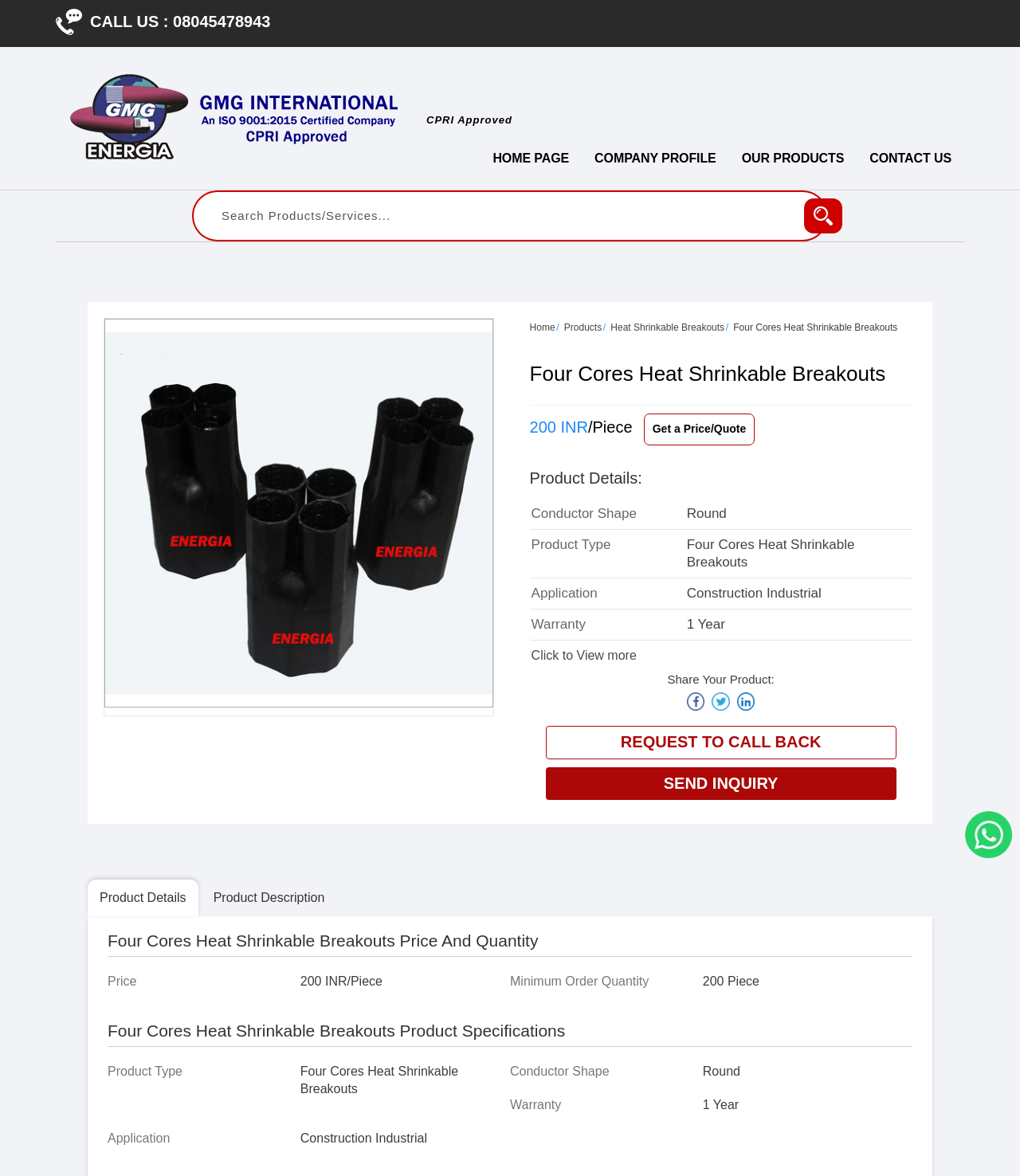Using the description: "Click to View more", determine the UI element's bounding box coordinates. Ensure the coordinates are in the format of four float numbers between 0 and 1, i.e., [left, top, right, bottom].

[0.521, 0.55, 0.624, 0.565]